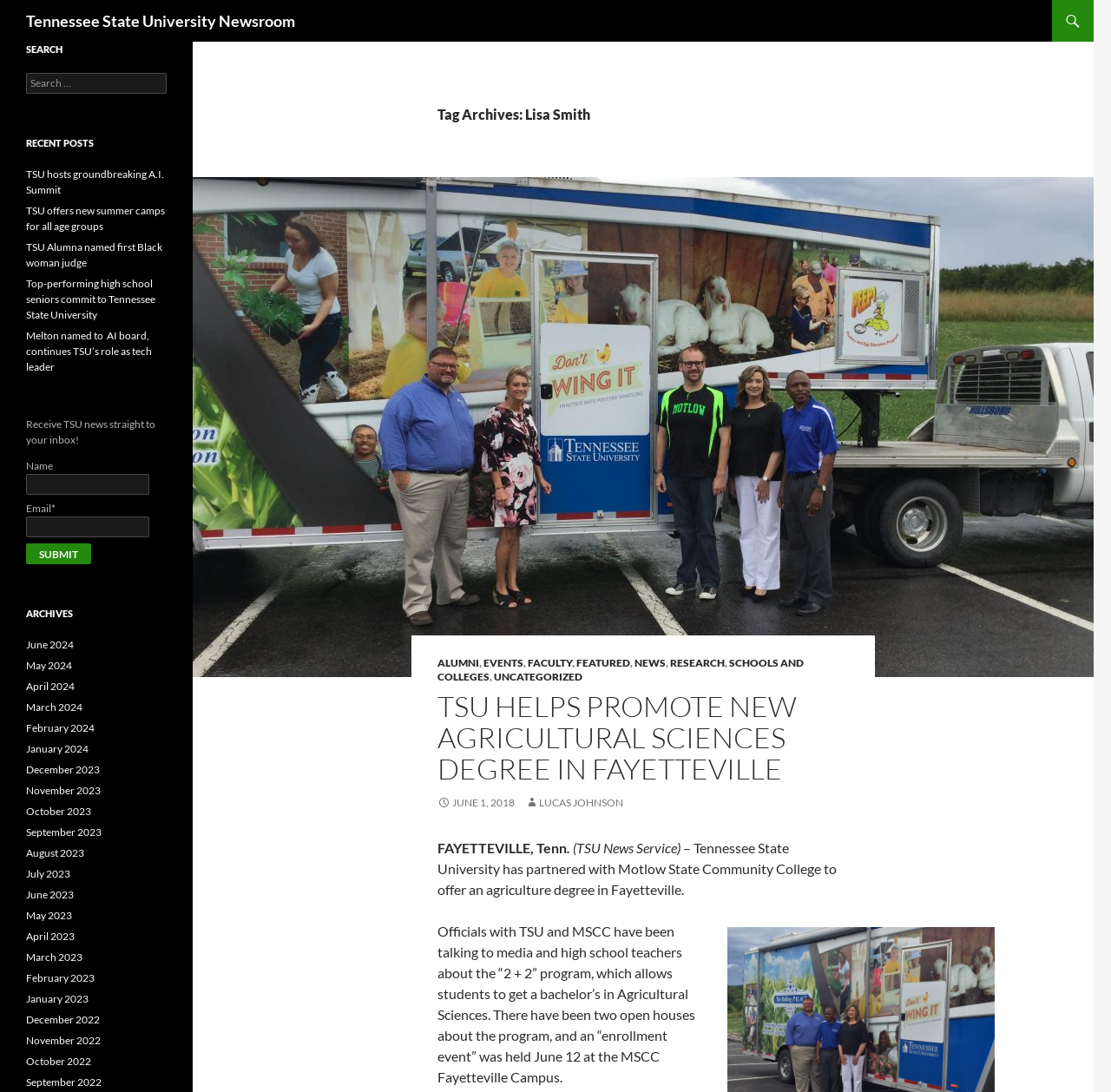Please mark the clickable region by giving the bounding box coordinates needed to complete this instruction: "Search for news".

[0.023, 0.067, 0.15, 0.086]